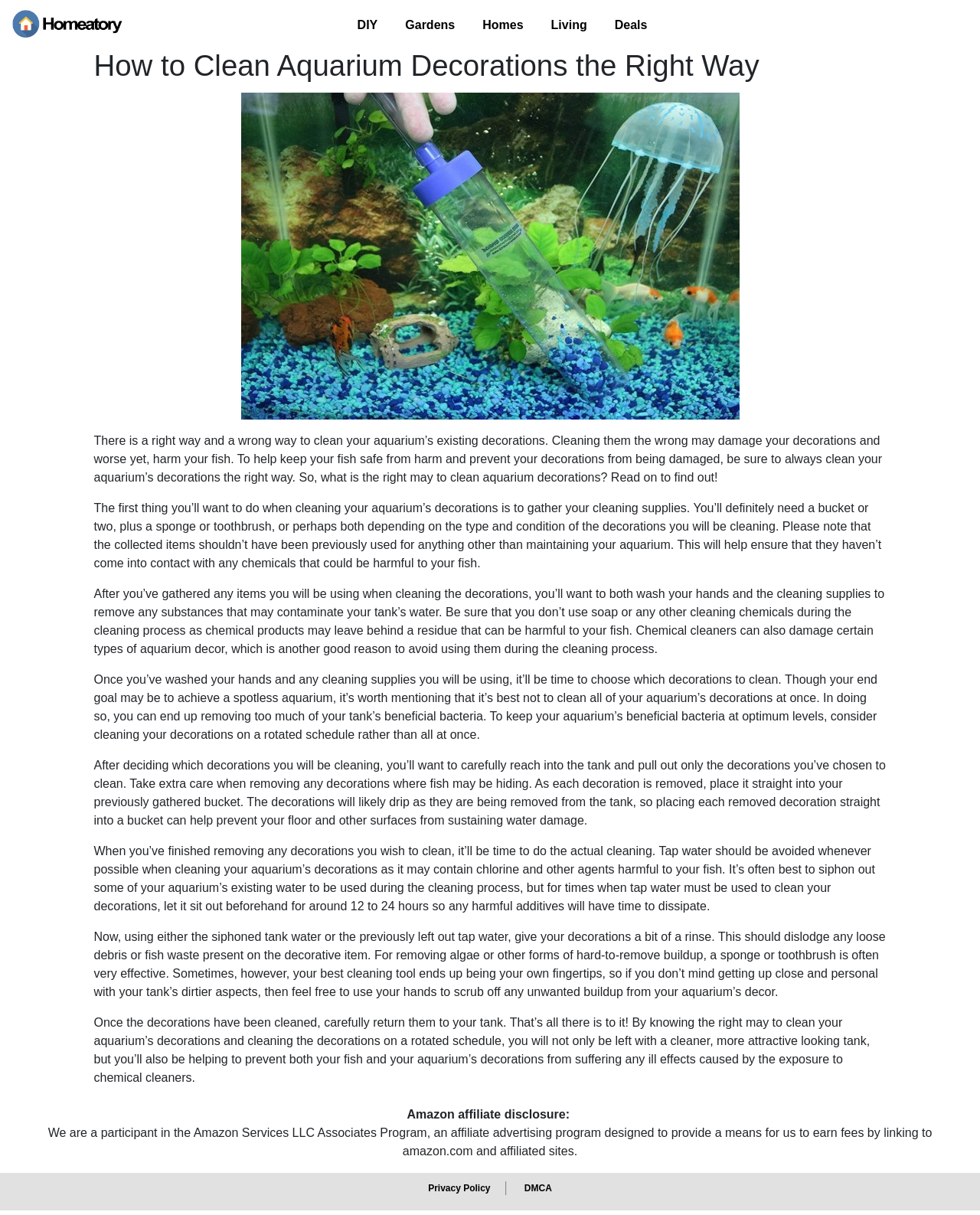Using the information in the image, could you please answer the following question in detail:
What should be avoided when cleaning aquarium decorations?

According to the article, soap and chemical cleaners should be avoided when cleaning aquarium decorations because they can leave behind a residue that can be harmful to fish and damage certain types of aquarium decor.